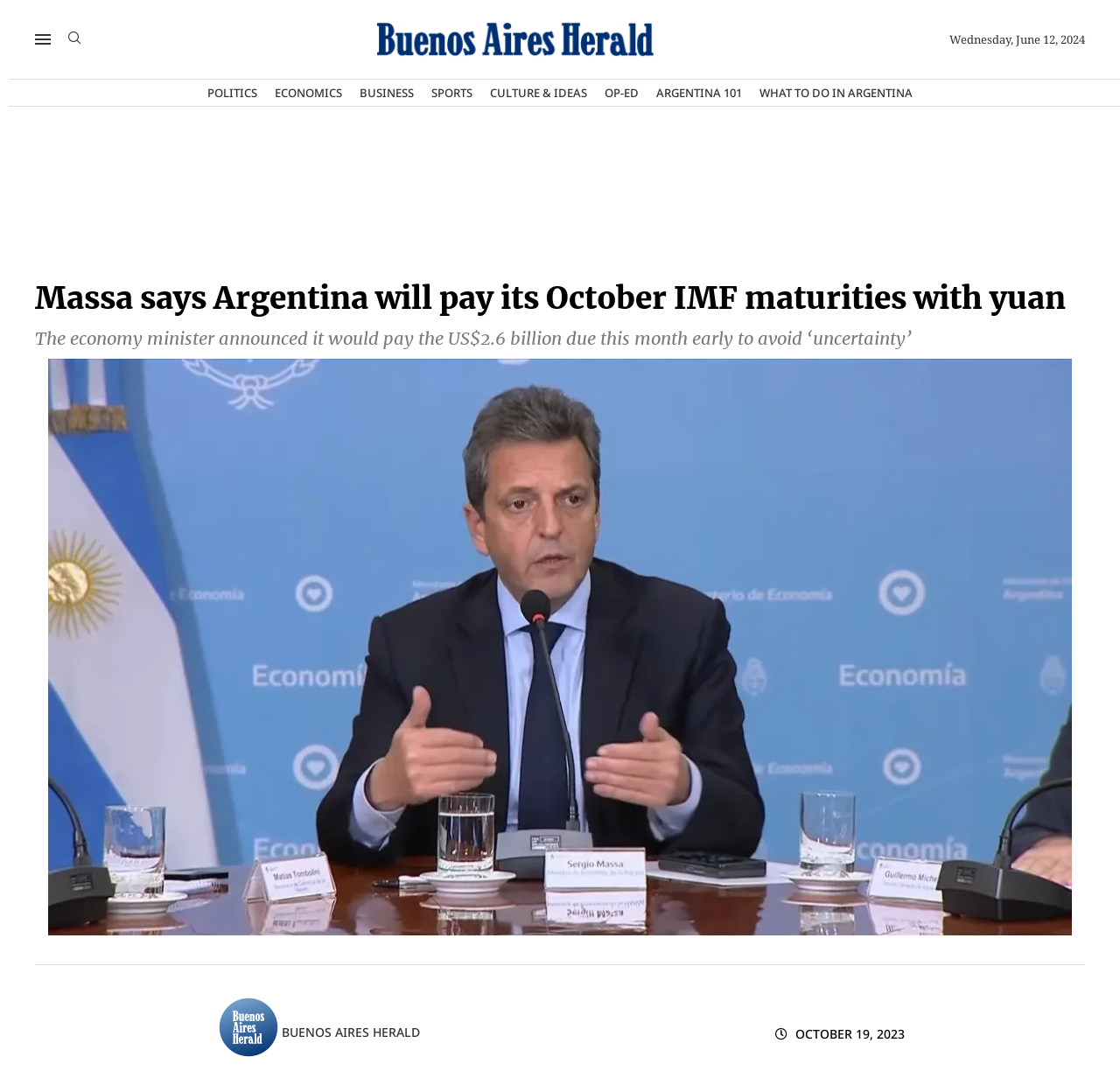Give the bounding box coordinates for this UI element: "What to do in Argentina". The coordinates should be four float numbers between 0 and 1, arranged as [left, top, right, bottom].

[0.678, 0.074, 0.815, 0.099]